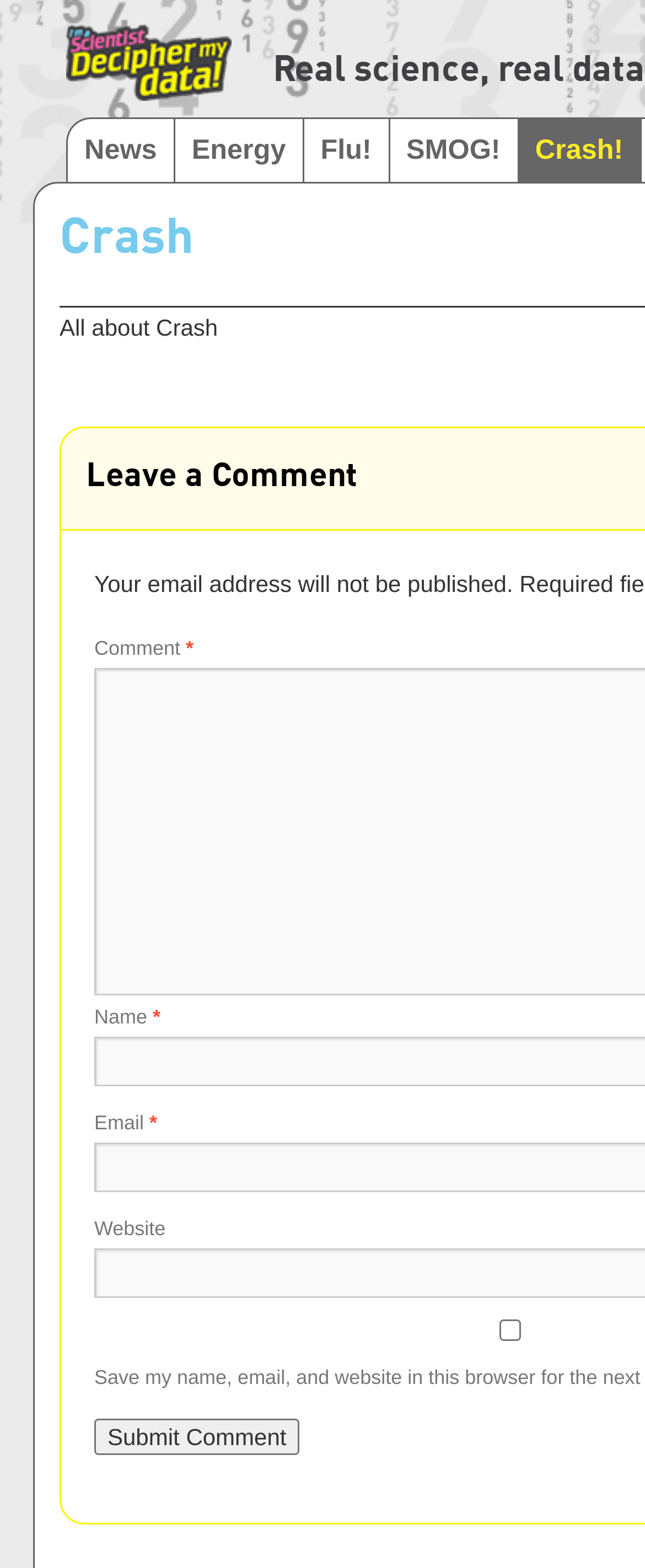Specify the bounding box coordinates (top-left x, top-left y, bottom-right x, bottom-right y) of the UI element in the screenshot that matches this description: News

[0.103, 0.075, 0.269, 0.116]